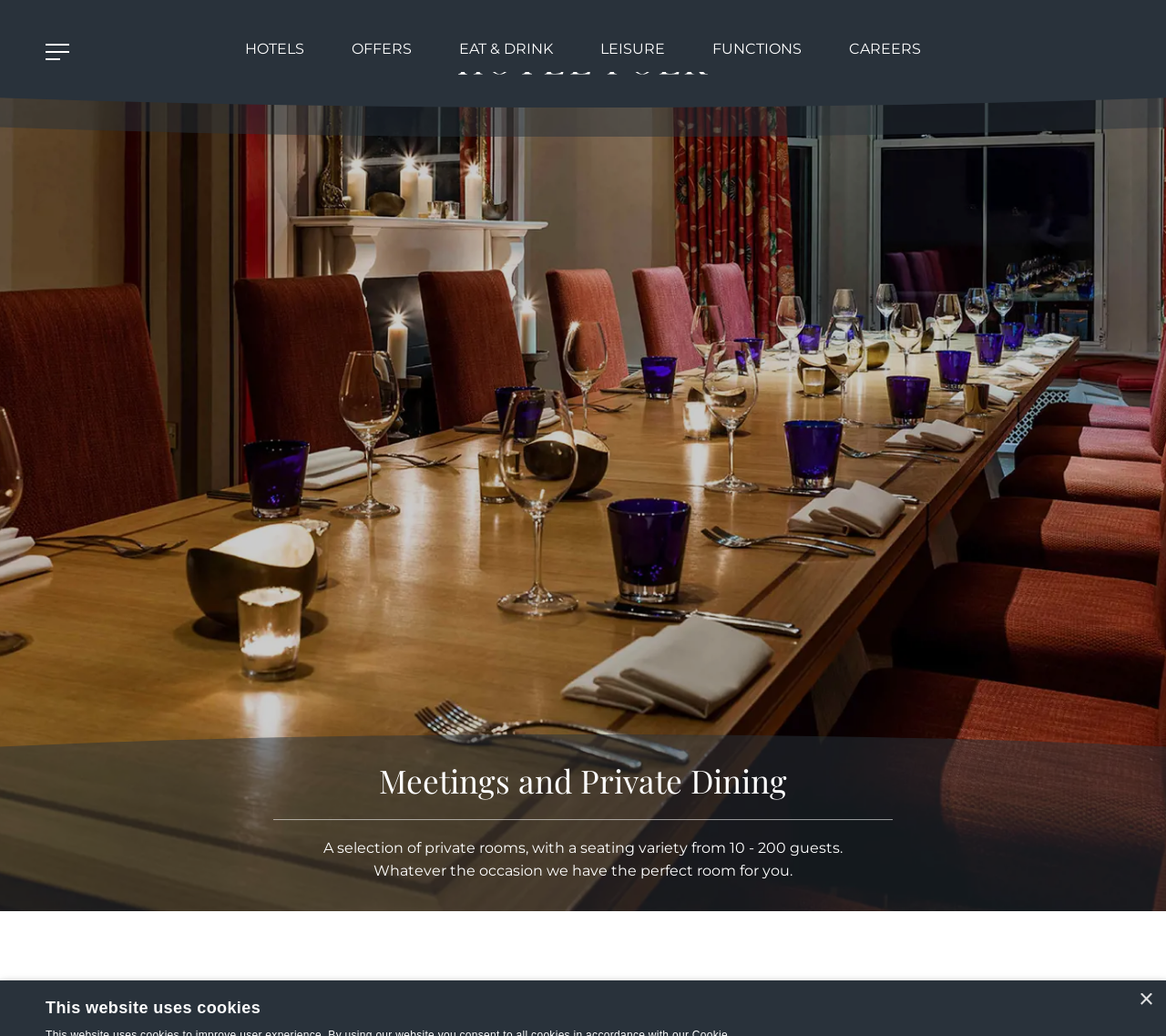Using the elements shown in the image, answer the question comprehensively: What is the name of the hotel mentioned in the webpage?

I found the name of the hotel by looking at the heading 'The Swan at Lavenham' which is located below the main heading 'Meetings and Private Dining'.